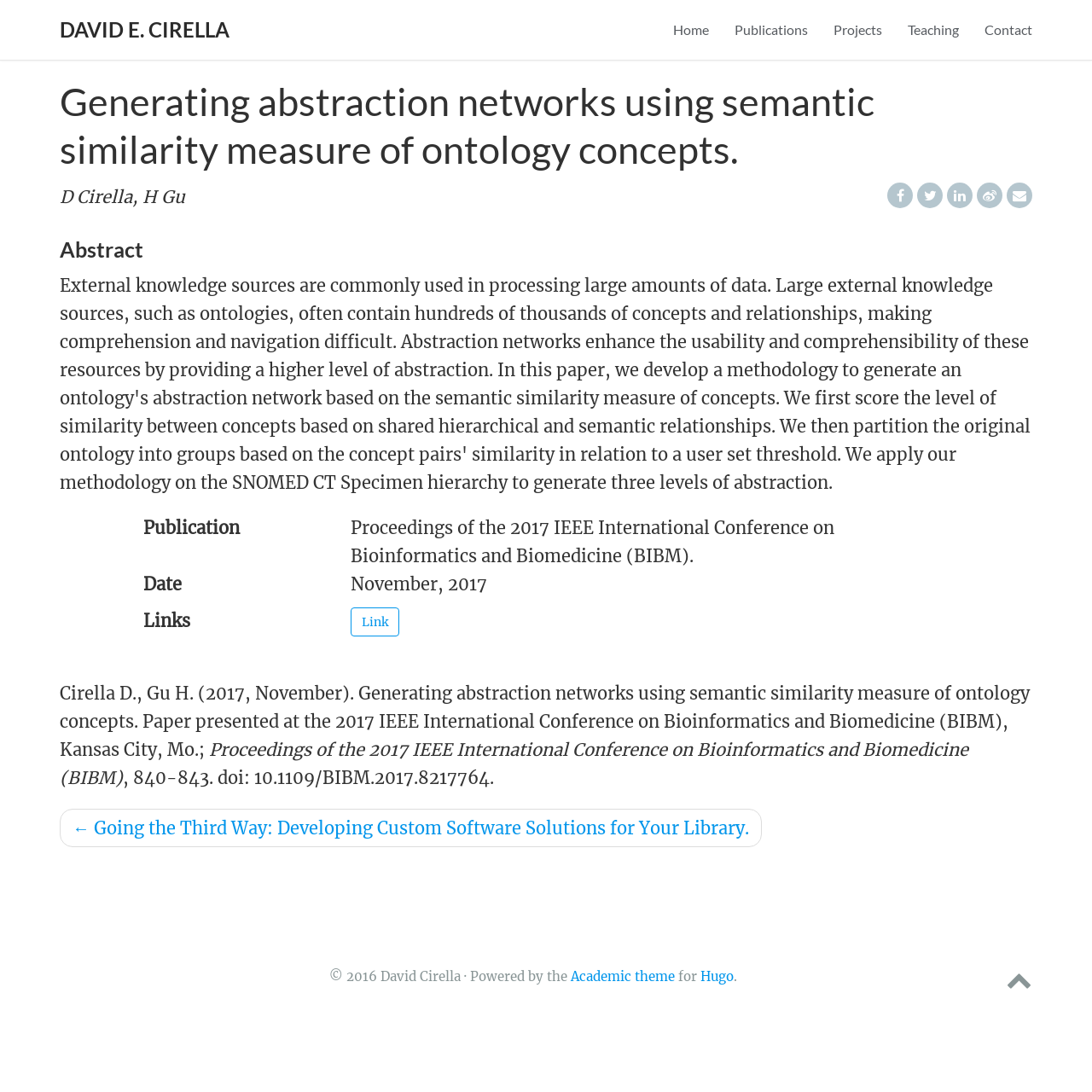Specify the bounding box coordinates of the area to click in order to execute this command: 'Visit the 'Contact' page'. The coordinates should consist of four float numbers ranging from 0 to 1, and should be formatted as [left, top, right, bottom].

[0.89, 0.0, 0.957, 0.055]